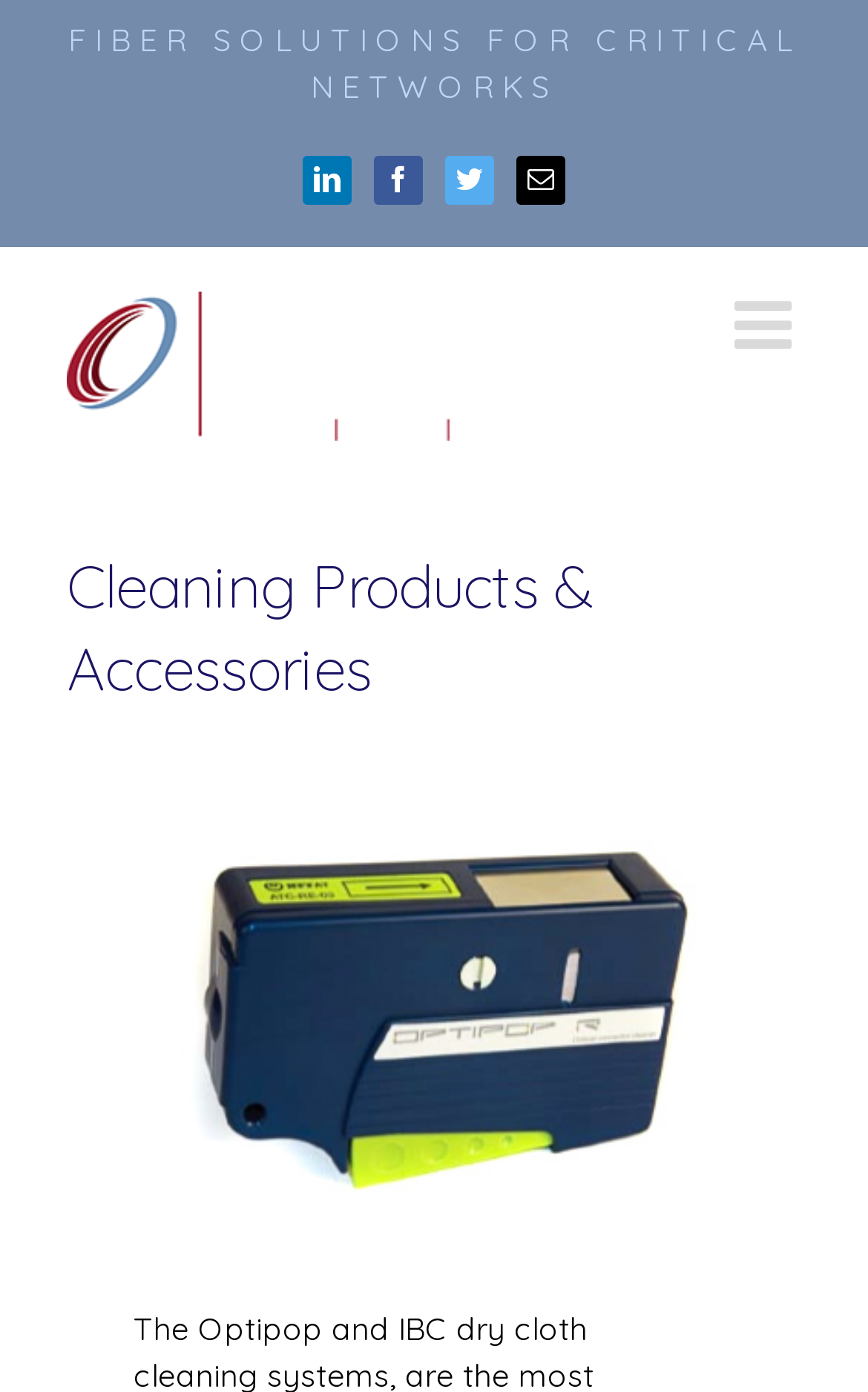Provide your answer in one word or a succinct phrase for the question: 
What is the category of products on this page?

Cleaning Products & Accessories